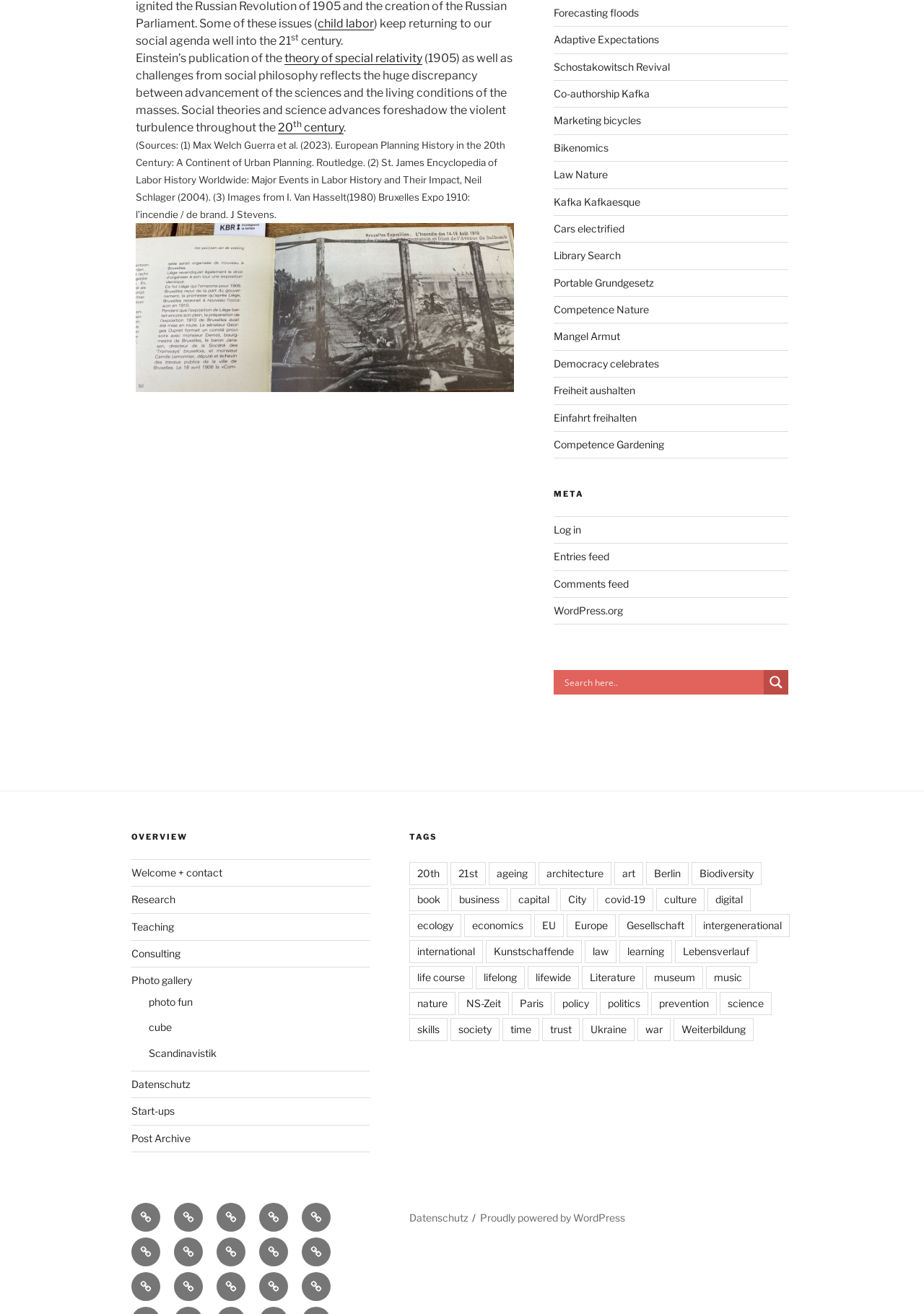What are the categories listed in the footer?
Please give a detailed and thorough answer to the question, covering all relevant points.

The footer section of the webpage has two main categories: OVERVIEW and TAGS. The OVERVIEW category has links to various sections such as Welcome + contact, Research, and Teaching, while the TAGS category has a list of keywords related to the webpage's content.